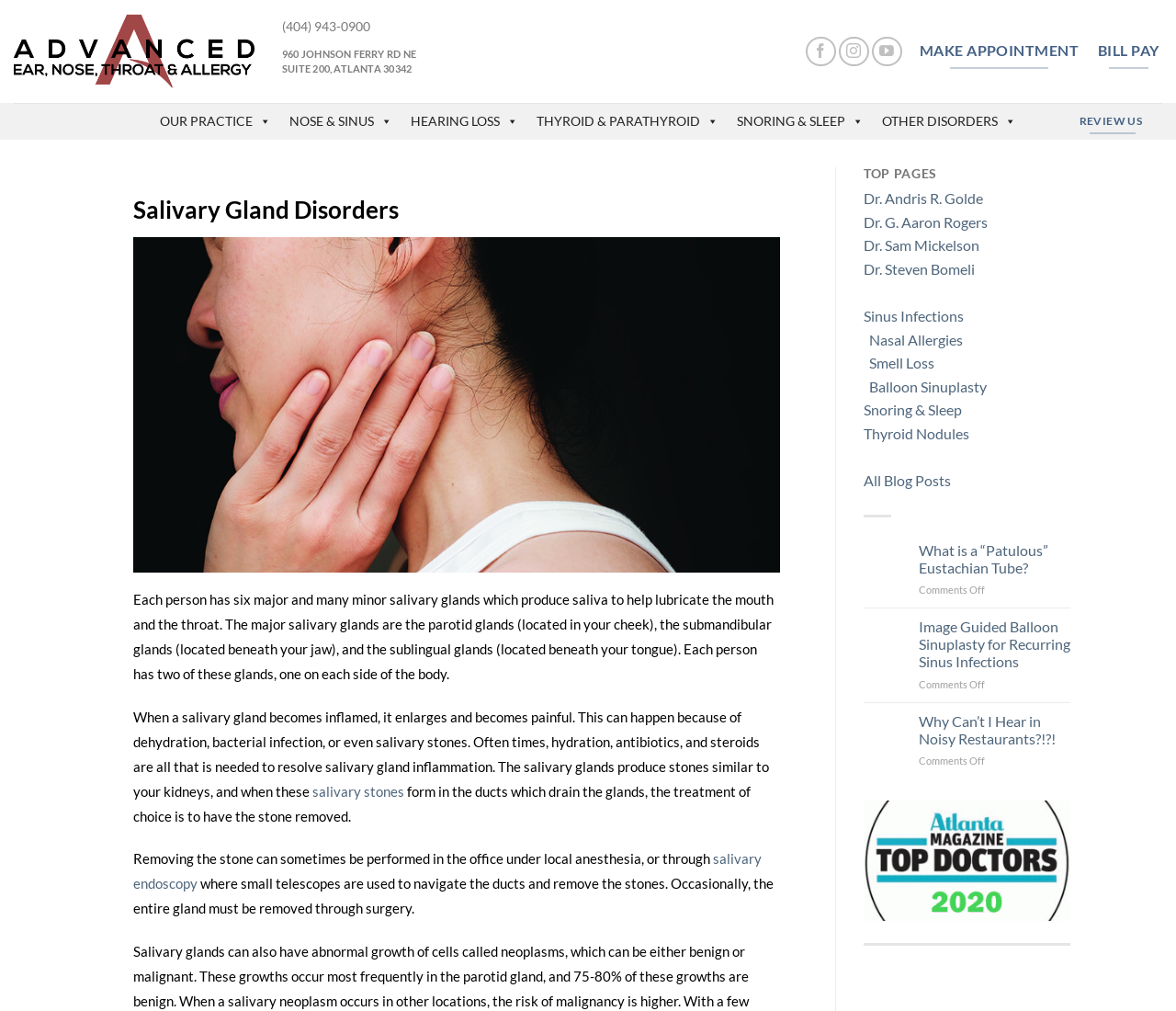Please identify the bounding box coordinates of the element I should click to complete this instruction: 'Learn about 'salivary endoscopy''. The coordinates should be given as four float numbers between 0 and 1, like this: [left, top, right, bottom].

[0.113, 0.841, 0.648, 0.882]